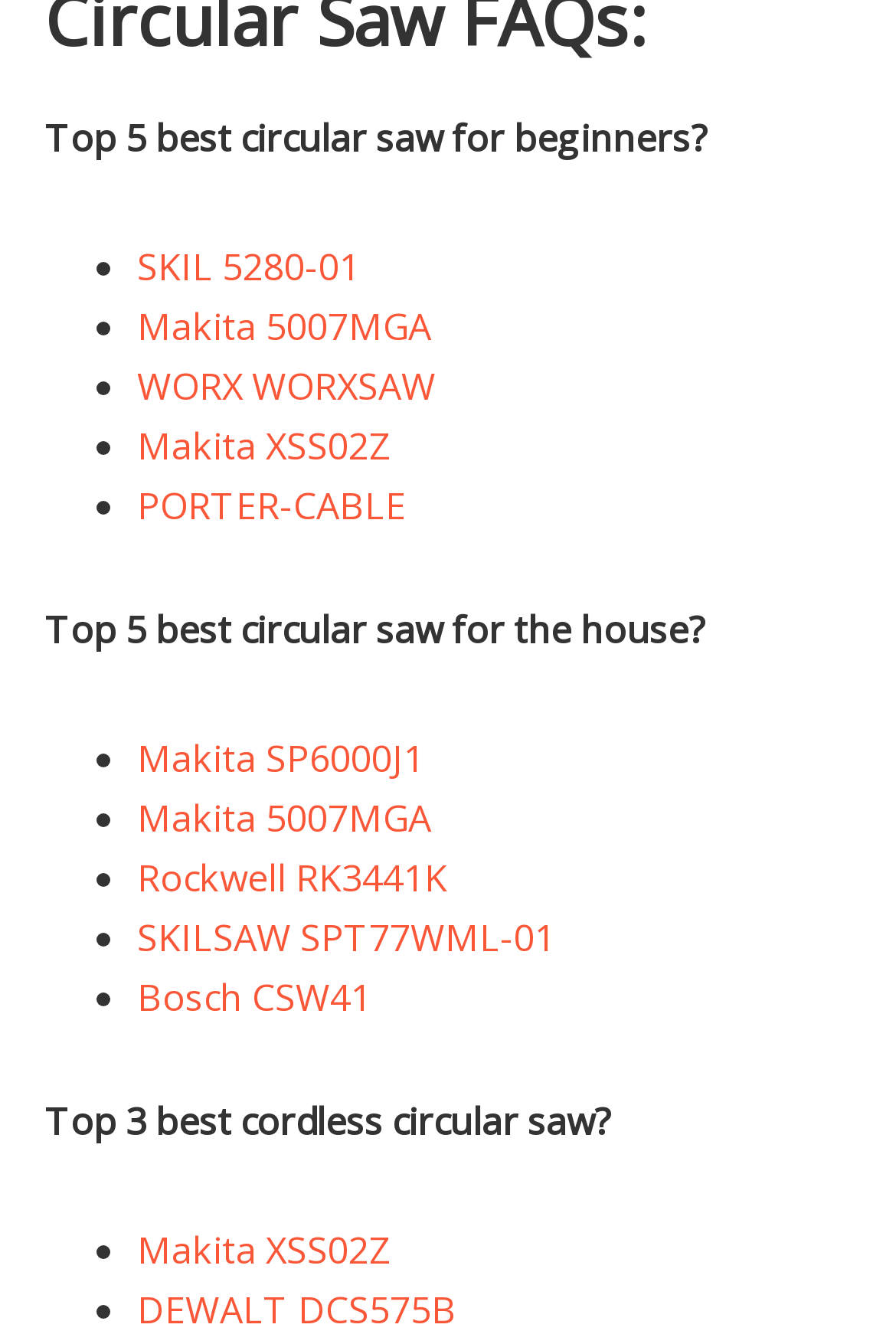Pinpoint the bounding box coordinates for the area that should be clicked to perform the following instruction: "View details of Makita XSS02Z".

[0.153, 0.313, 0.437, 0.35]